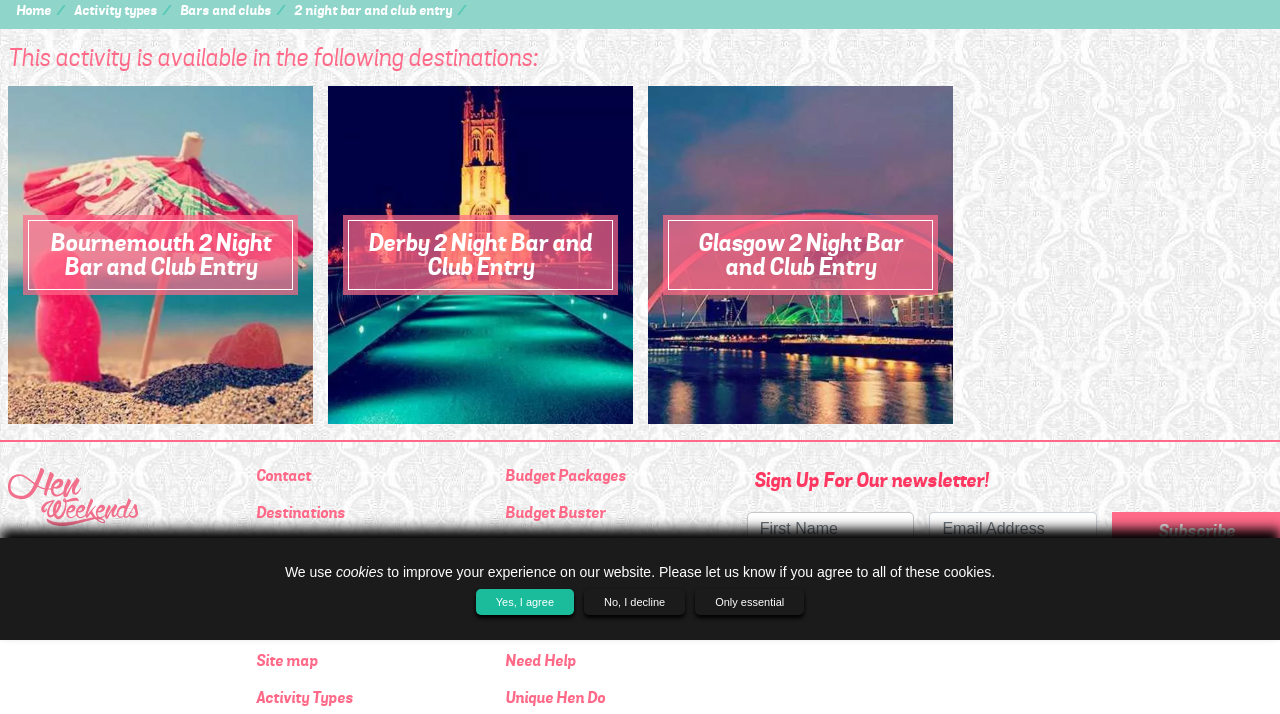Determine the bounding box for the UI element that matches this description: "Contact".

[0.2, 0.651, 0.243, 0.68]